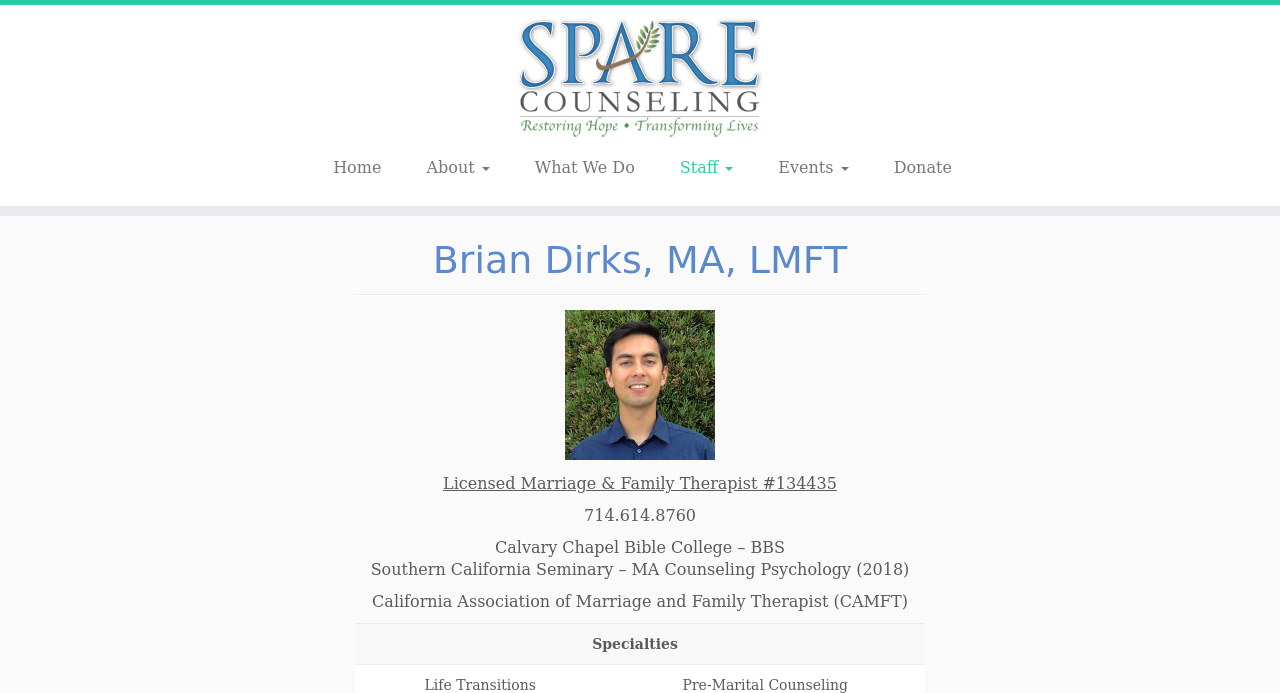What is the profession of Brian Dirks?
Using the image as a reference, deliver a detailed and thorough answer to the question.

Based on the webpage, I found the text 'Licensed Marriage & Family Therapist #134435' which indicates that Brian Dirks is a Marriage & Family Therapist.